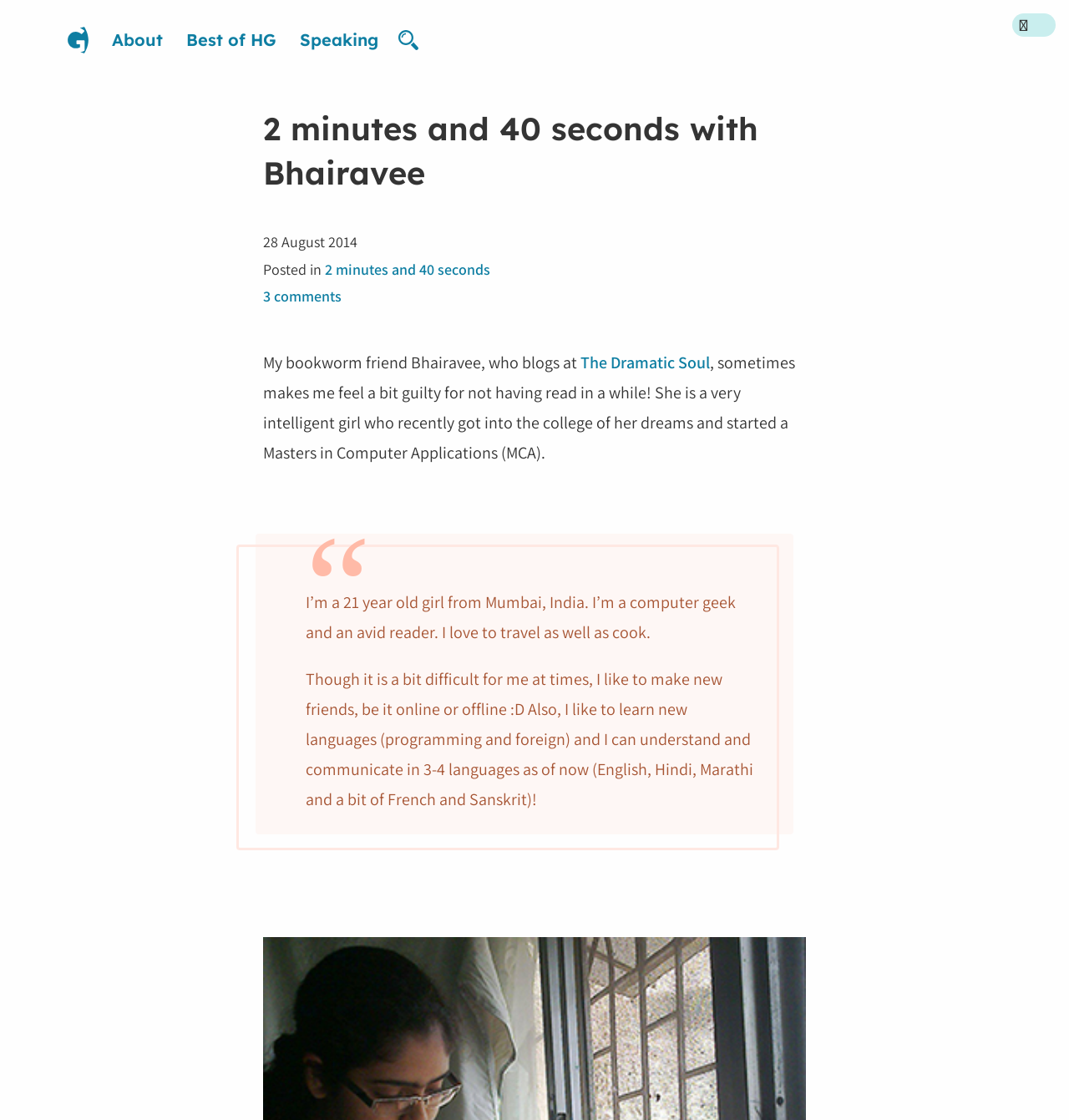Give a one-word or short-phrase answer to the following question: 
What is the timestamp of the blog post?

28 August 2014